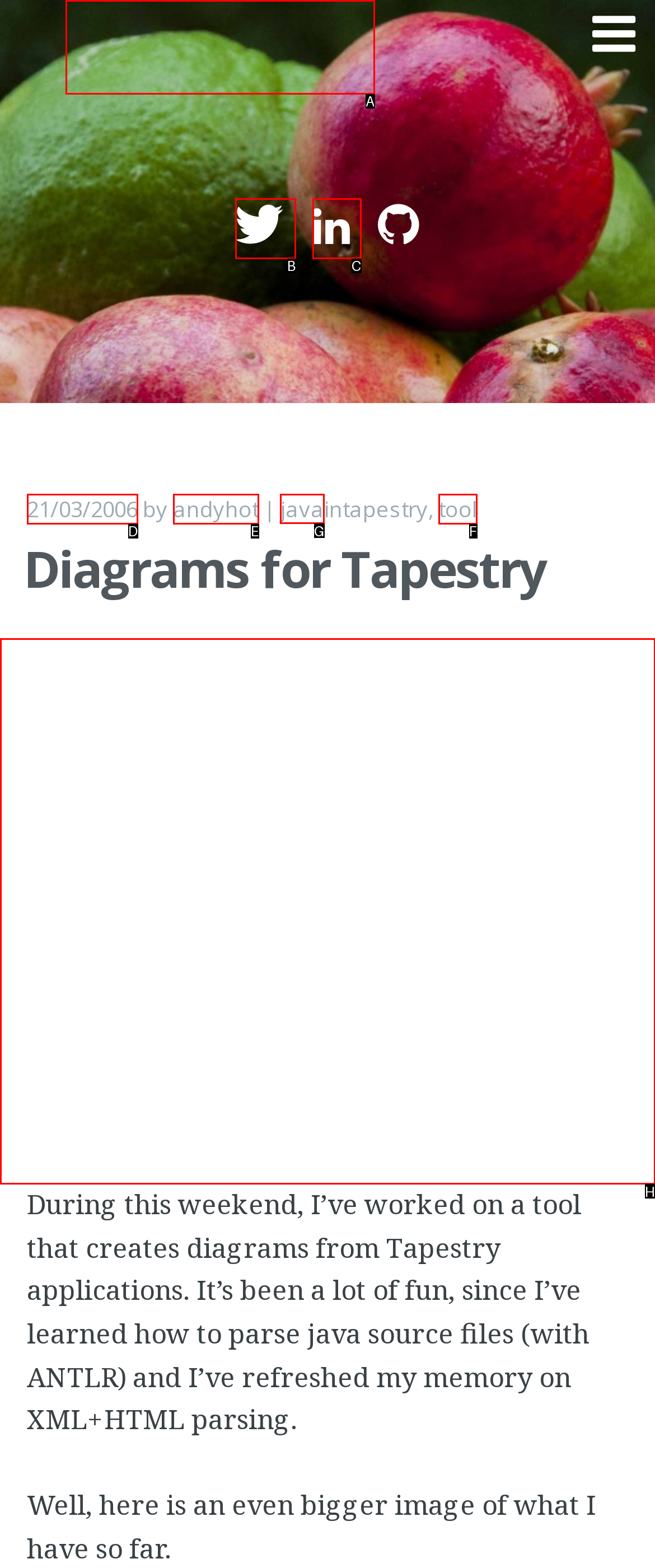Given the instruction: Click the 'java' link, which HTML element should you click on?
Answer with the letter that corresponds to the correct option from the choices available.

G